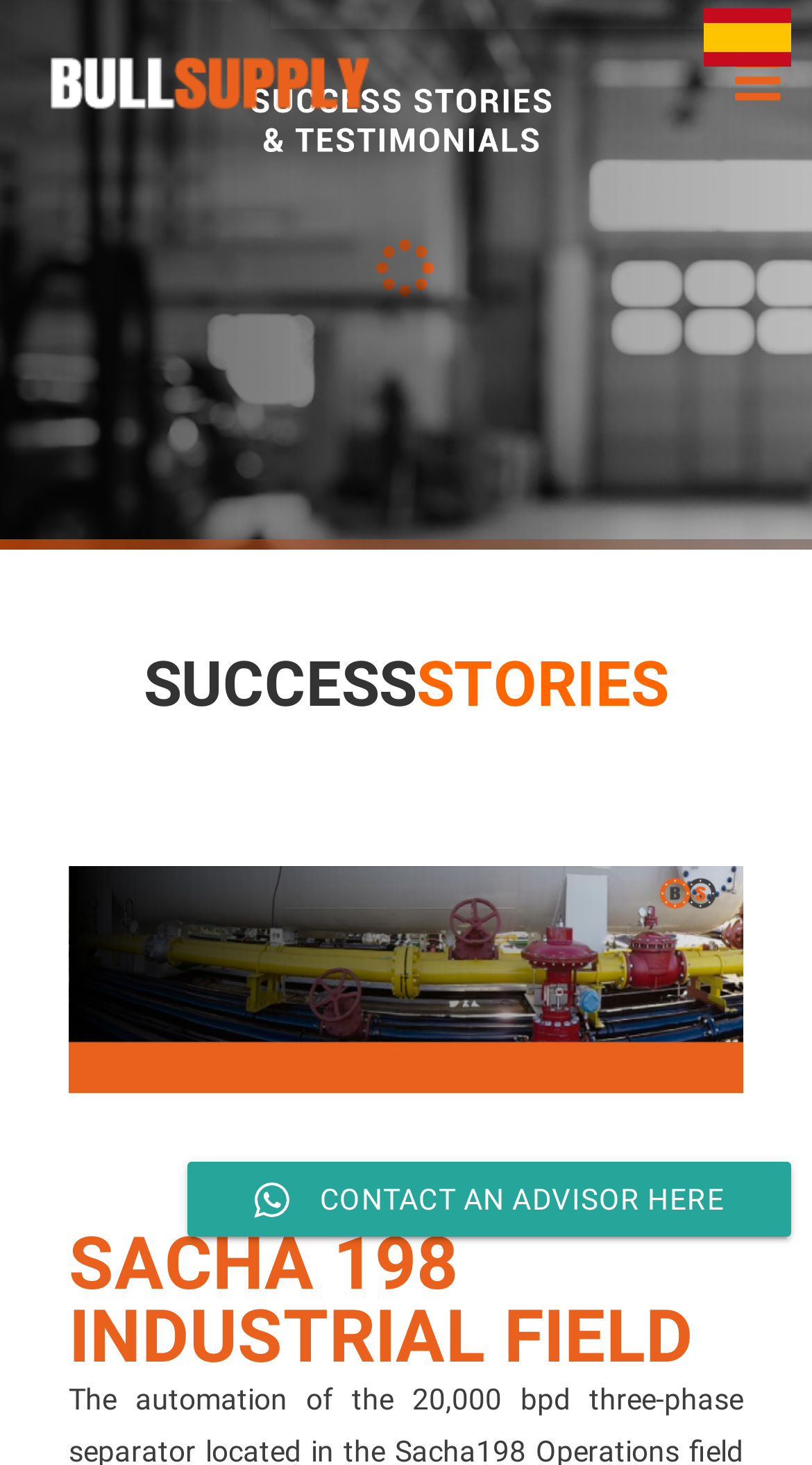Give a detailed overview of the webpage's appearance and contents.

The webpage is about Success Stories and Testimonials related to BULLSUPPLY. At the top left corner, there is a link to the BULLSUPPLY homepage, accompanied by an image with the same name. 

On the top right corner, there is a menu button represented by an icon, which can be opened to reveal more options. Below the menu button, there are two small images, one on the left and one on the right.

The main content of the webpage is divided into sections. The first section is headed by a title "SUCCESS STORIES" in a prominent font. Below this title, there is a figure that takes up most of the width of the page.

The second section is headed by a title "SACHA 198 INDUSTRIAL FIELD" in a similar font to the first title. This section appears to be below the first section.

On the bottom right side of the page, there is a small image and a static text "CONTACT AN ADVISOR HERE", which seems to be a call-to-action button.